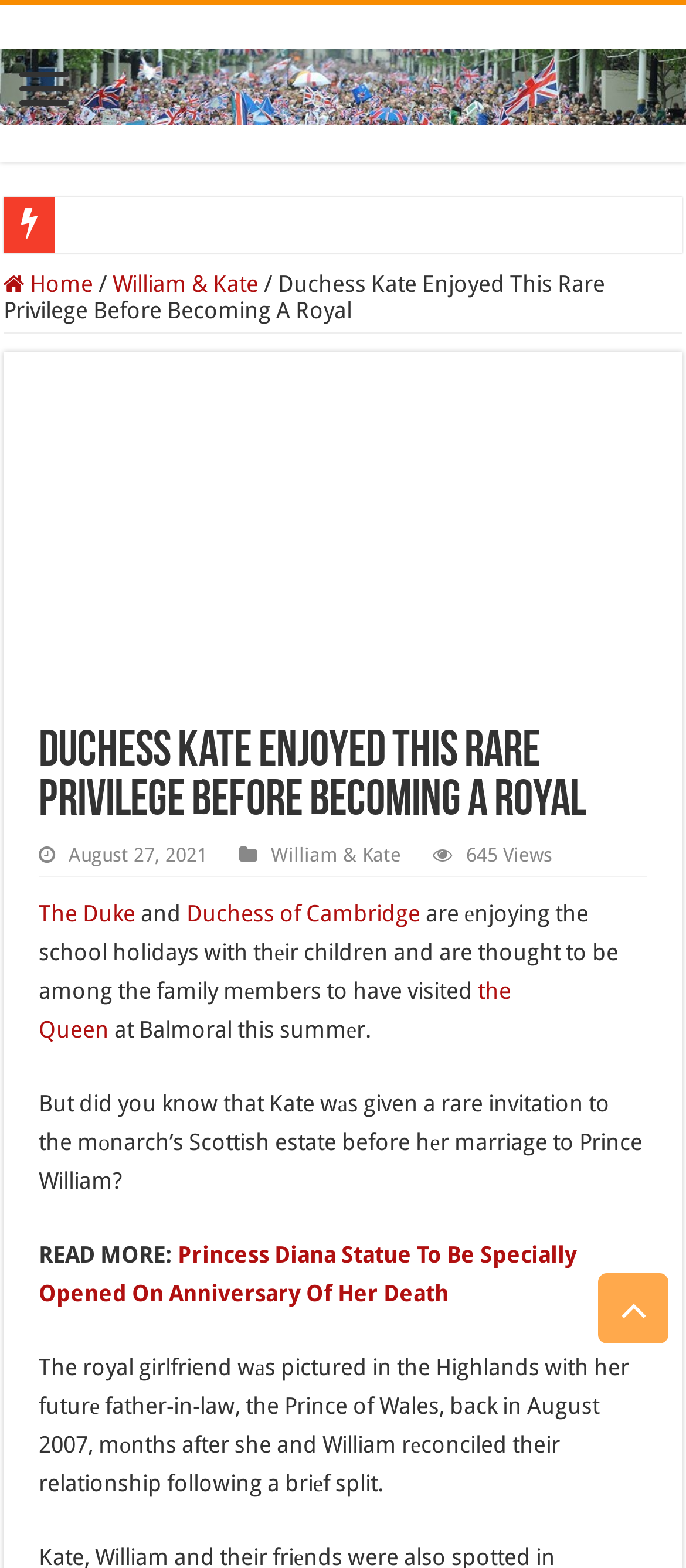What is the location mentioned in the article?
Provide a detailed and extensive answer to the question.

I found the answer by looking at the text in the webpage, specifically the sentence '...to have visited the Queen at Balmoral this summer.' which mentions the location.